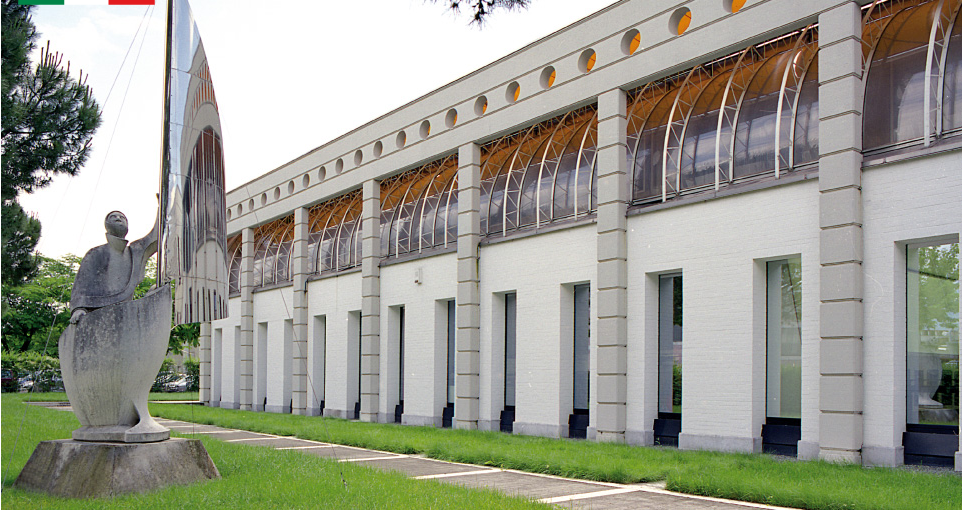What is the theme of the sculpture in the foreground?
Analyze the image and provide a thorough answer to the question.

The caption describes the sculpture as depicting a figure in a 'dynamic pose, seemingly guiding a large reflective surface', suggesting that the theme of the sculpture is one of movement and energy.